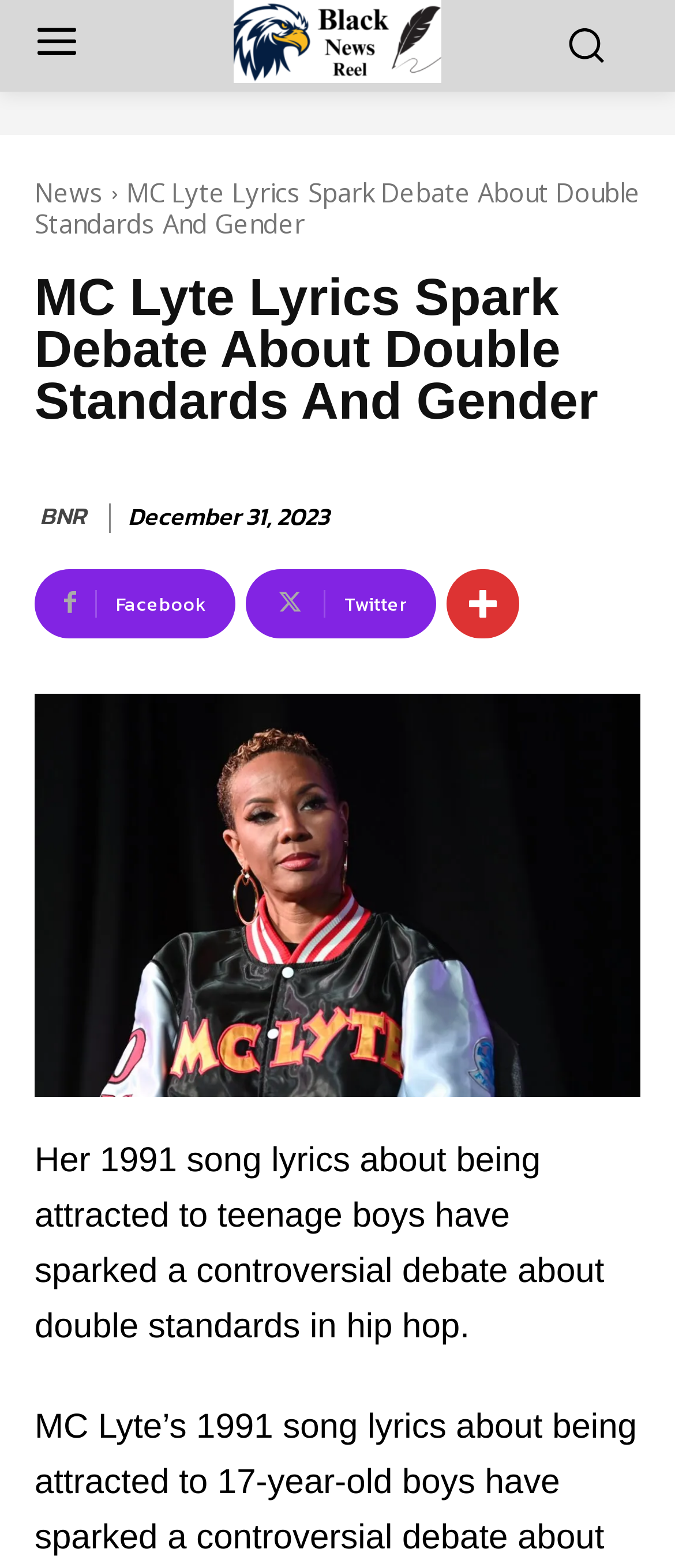What is the date mentioned in the article?
Answer the question using a single word or phrase, according to the image.

December 31, 2023